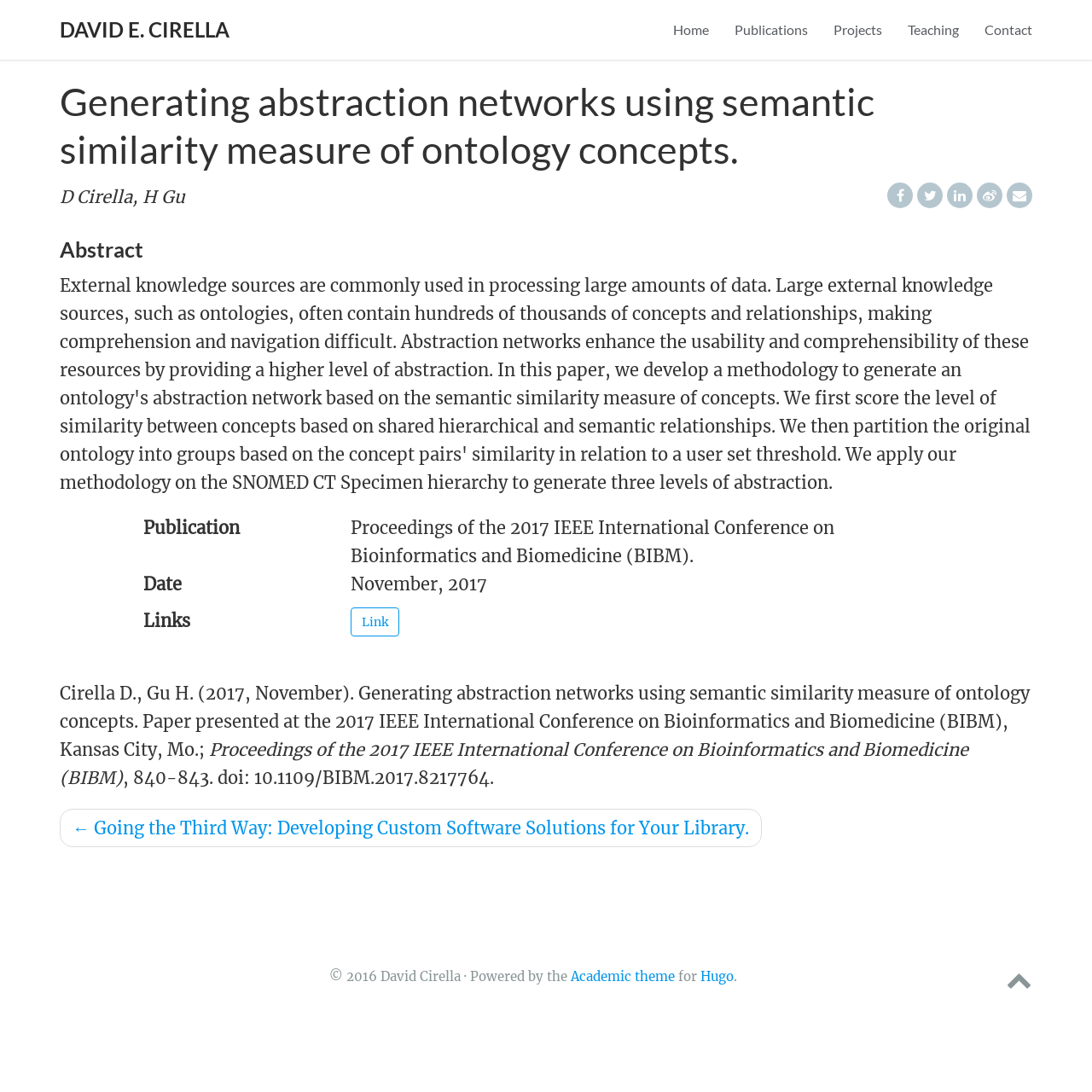Please find the bounding box for the UI component described as follows: "Link".

[0.321, 0.556, 0.366, 0.583]